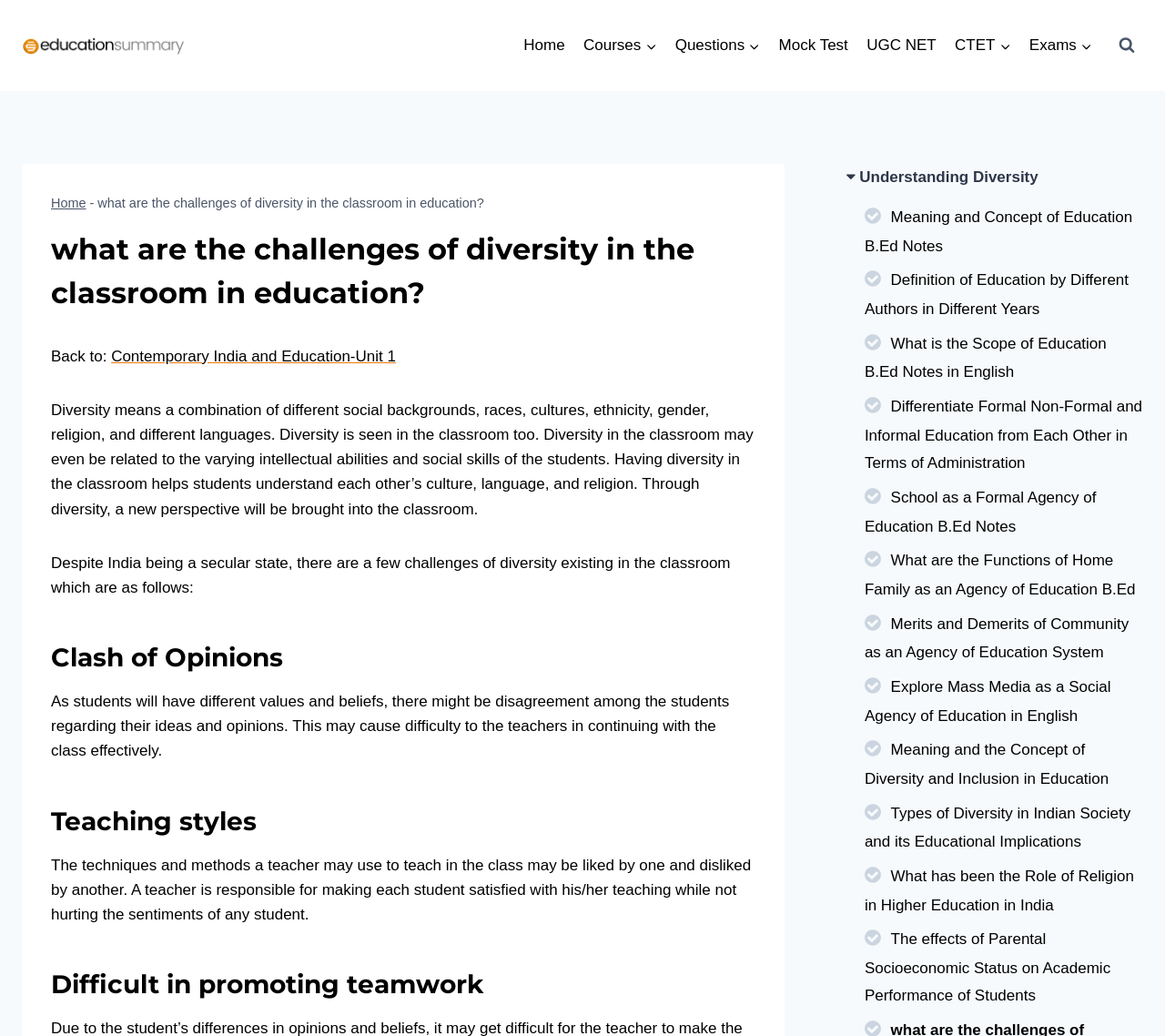Provide the bounding box coordinates of the HTML element described by the text: "Search".

[0.953, 0.028, 0.981, 0.06]